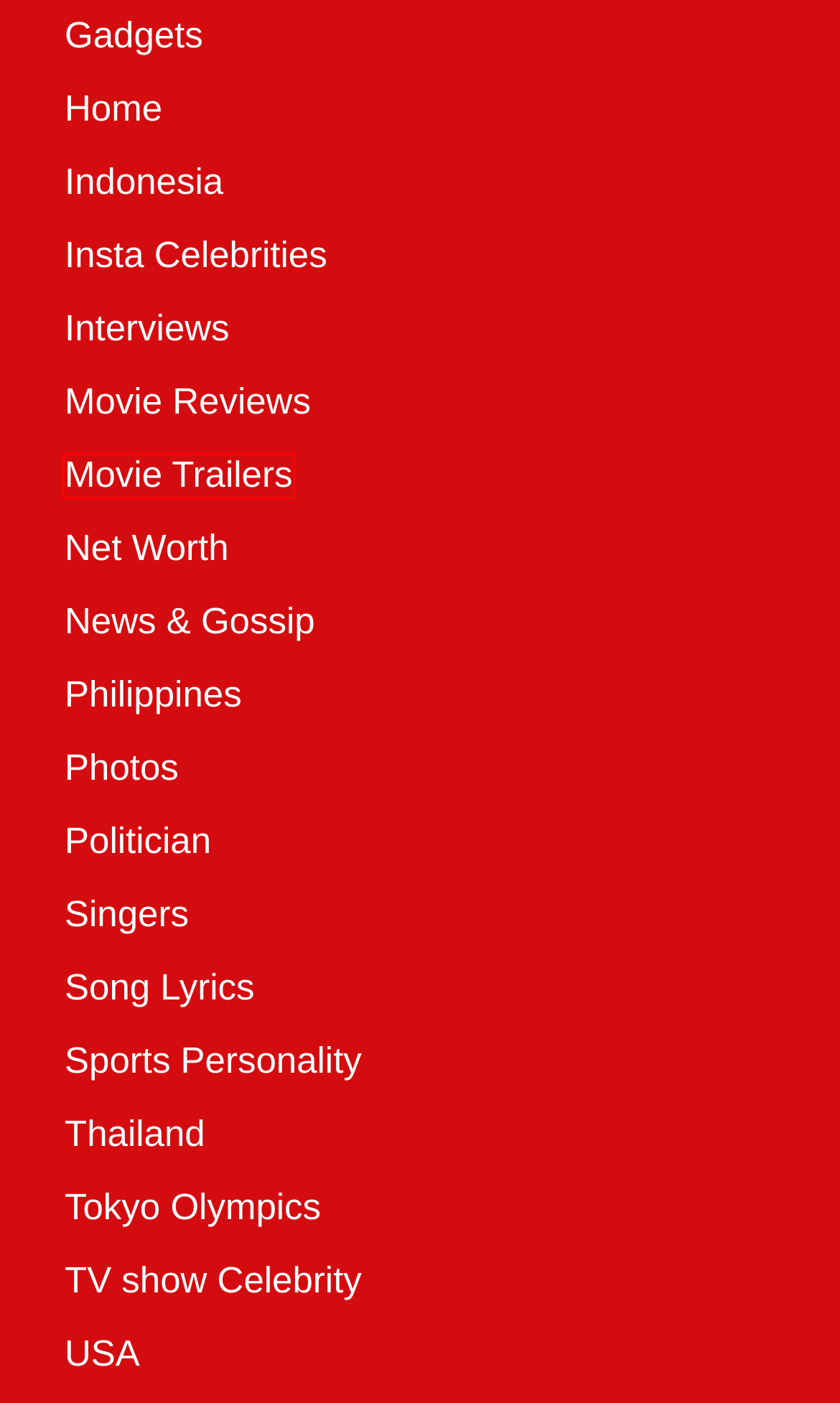Review the webpage screenshot provided, noting the red bounding box around a UI element. Choose the description that best matches the new webpage after clicking the element within the bounding box. The following are the options:
A. Interviews – FilmyZon
B. Movie Trailers – FilmyZon
C. Photos – FilmyZon
D. Philippines – FilmyZon
E. Song Lyrics – FilmyZon
F. Sports Personality – FilmyZon
G. Net Worth – FilmyZon
H. Tokyo Olympics – FilmyZon

B